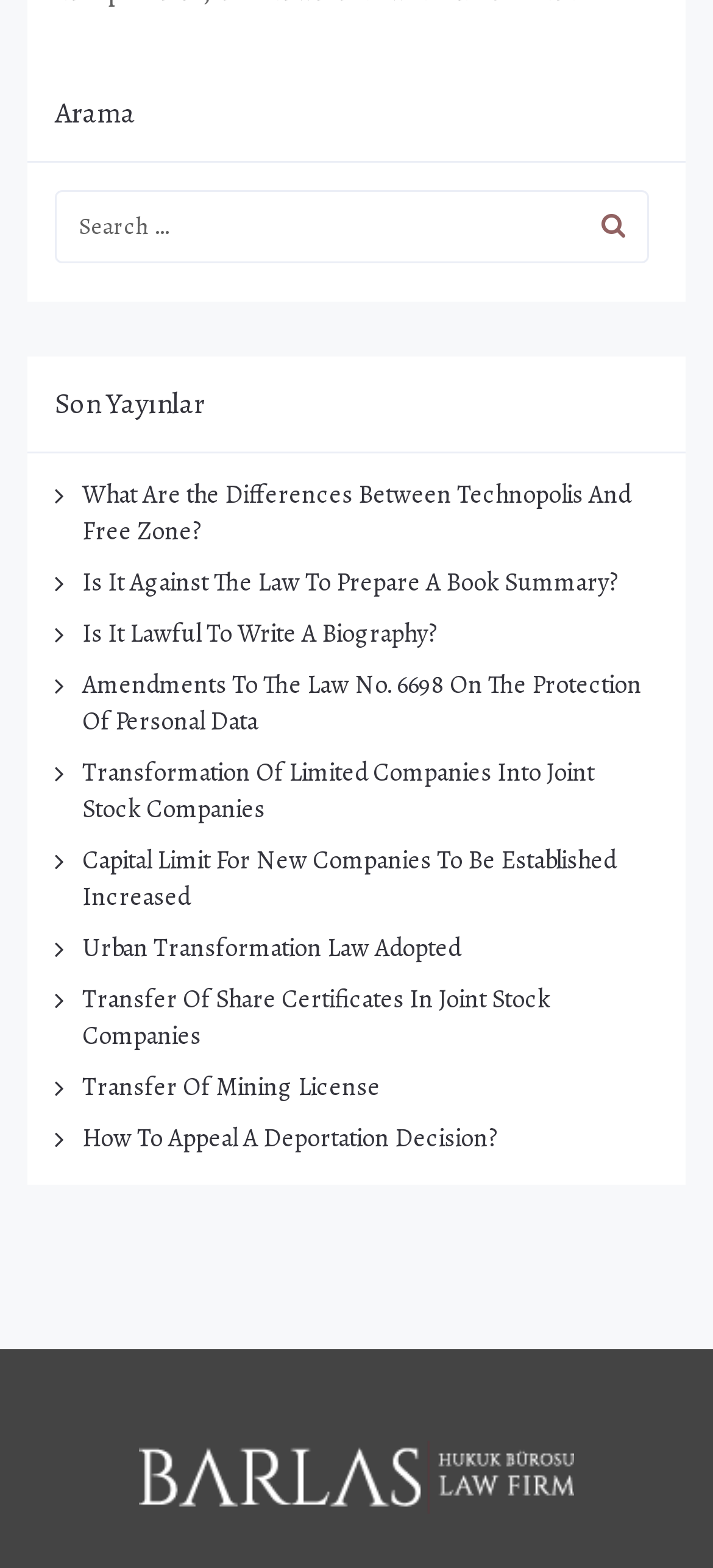Identify the bounding box coordinates of the part that should be clicked to carry out this instruction: "explore how to appeal a deportation decision".

[0.115, 0.715, 0.695, 0.737]